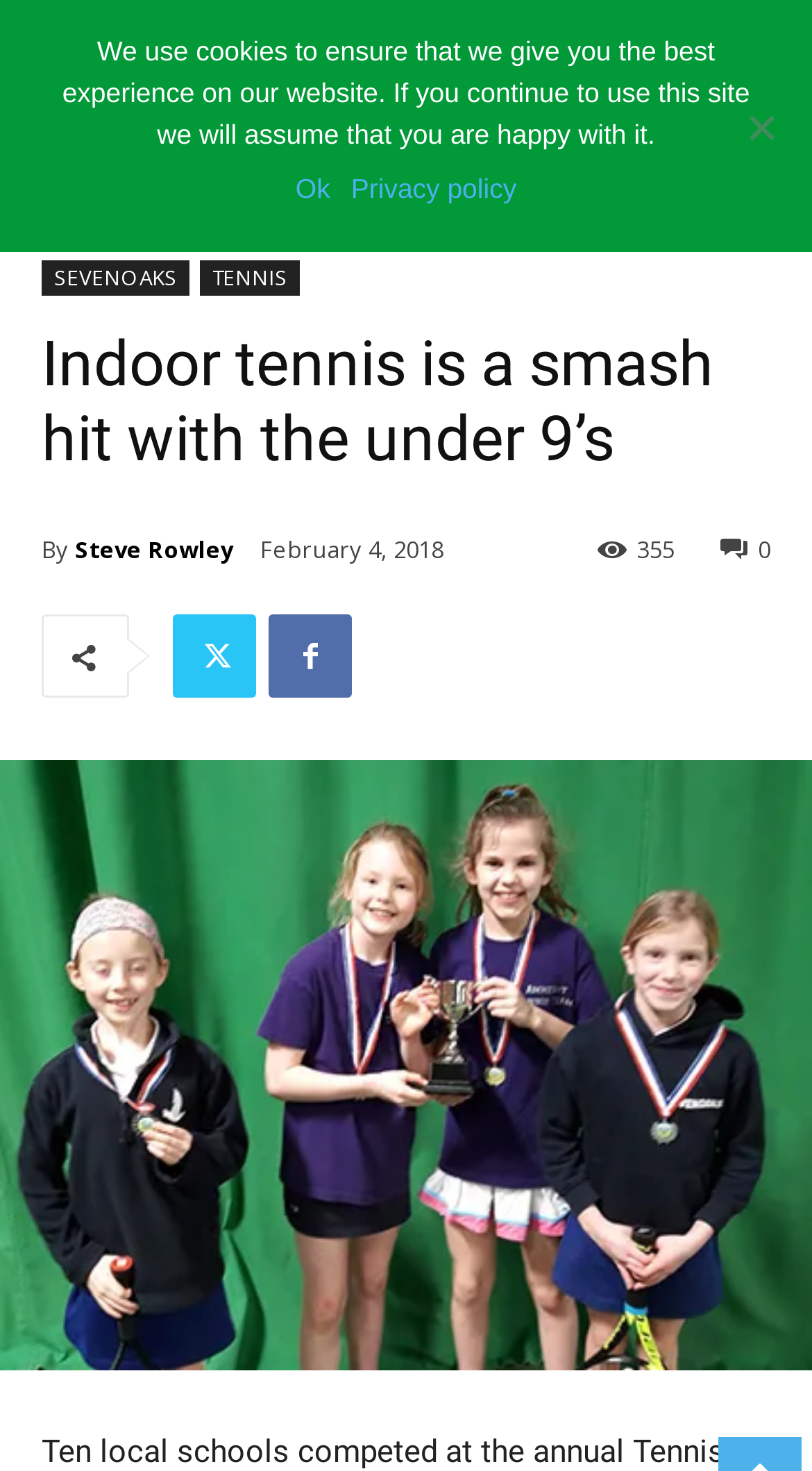How many comments are on the article?
Answer the question with just one word or phrase using the image.

355